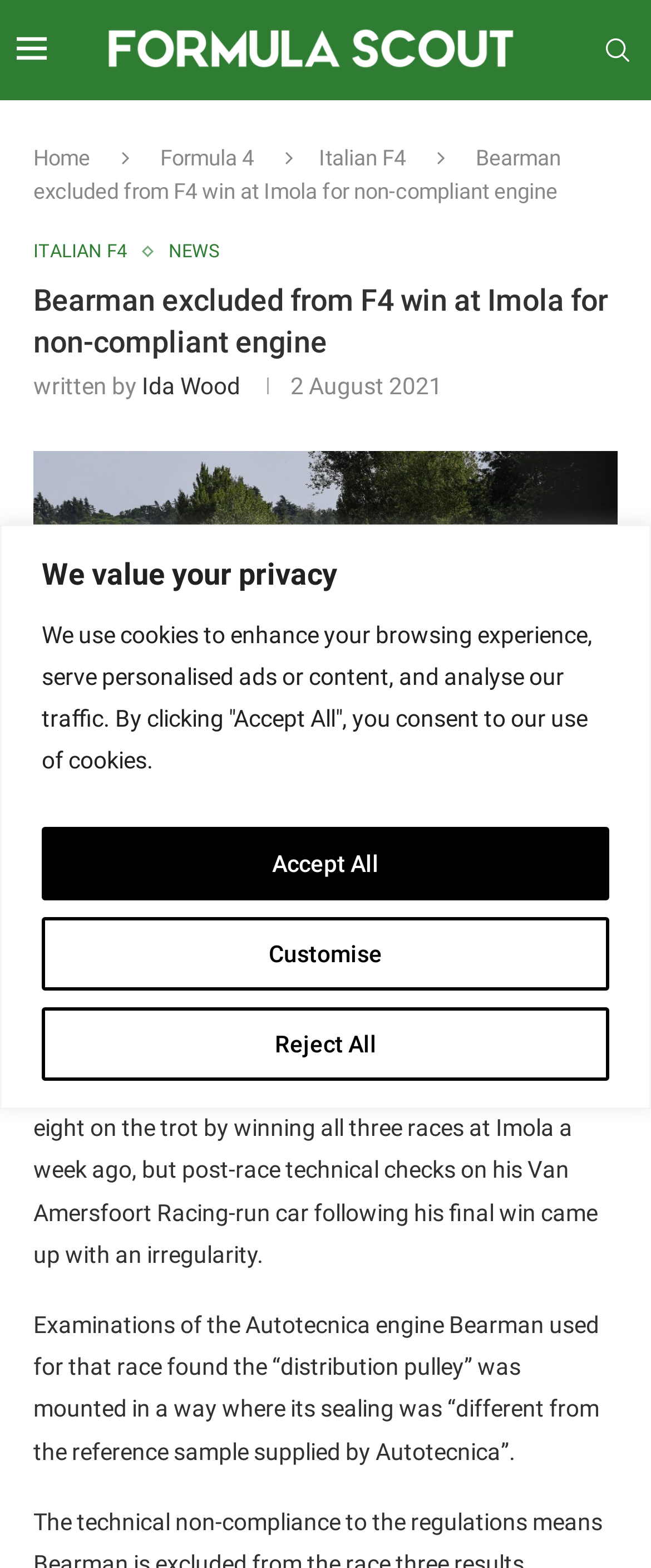Offer a comprehensive description of the webpage’s content and structure.

The webpage is about a news article discussing Italian F4 leader Ollie Bearman's exclusion from his recent win at Imola due to a non-compliant engine. 

At the top of the page, there is a privacy notice with buttons to customize, reject, or accept all cookies. Below this notice, there is a layout table with a Formula Scout logo on the left and a search link on the right. 

In the main content area, there are navigation links to the home page, Formula 4, and Italian F4 on the top left. The title of the article, "Bearman excluded from F4 win at Imola for non-compliant engine", is displayed prominently above a series of links to related categories, including ITALIAN F4 and NEWS. 

The article's author, Ida Wood, is credited below the title, along with the publication date, August 2, 2021. A large image, described as "Photo: ACI Sport", takes up most of the width of the page, with a caption below it. 

The article's content is divided into three paragraphs, describing Ollie Bearman's exclusion from his recent win at Imola due to a technical irregularity with his car's engine. The text explains that Bearman's car was found to have a "distribution pulley" mounted differently than the reference sample supplied by Autotecnica, resulting in his exclusion from the race.